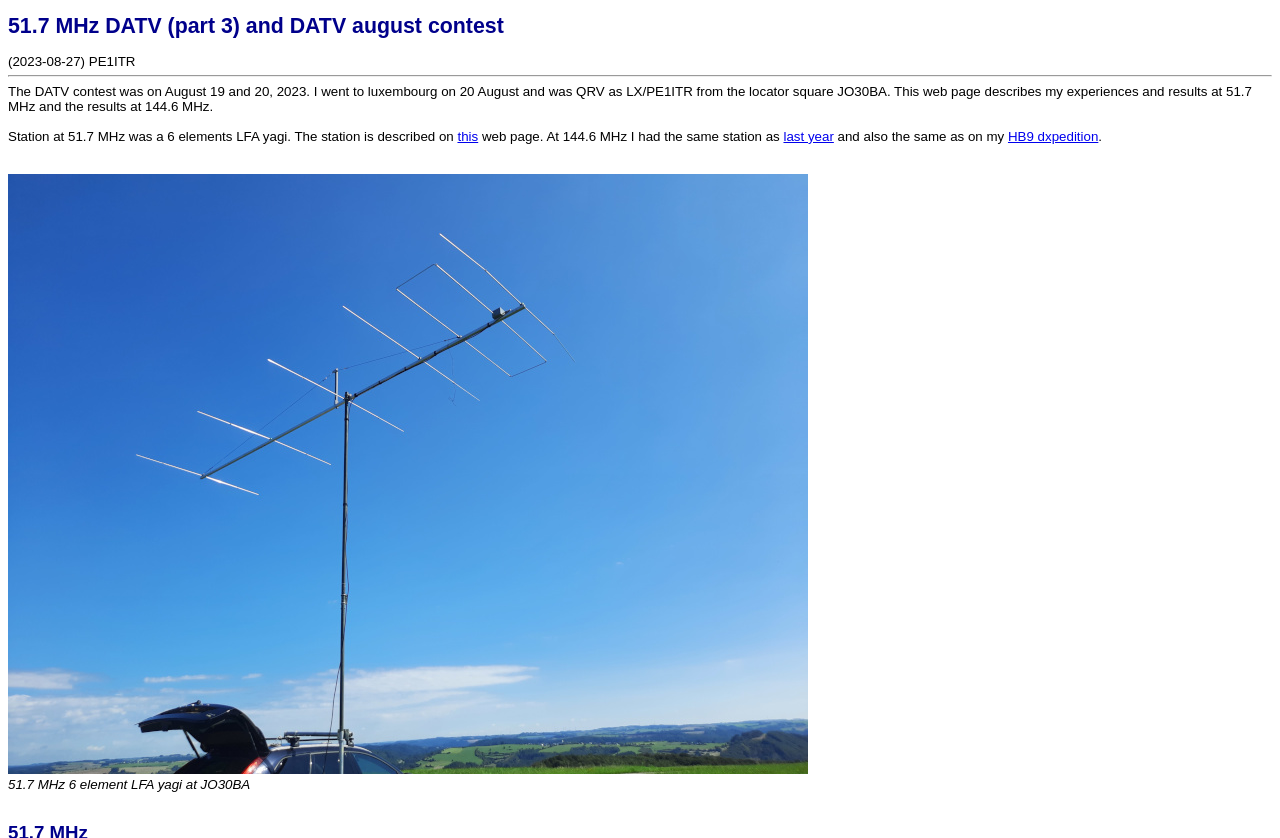Predict the bounding box for the UI component with the following description: "HB9 dxpedition".

[0.787, 0.154, 0.858, 0.172]